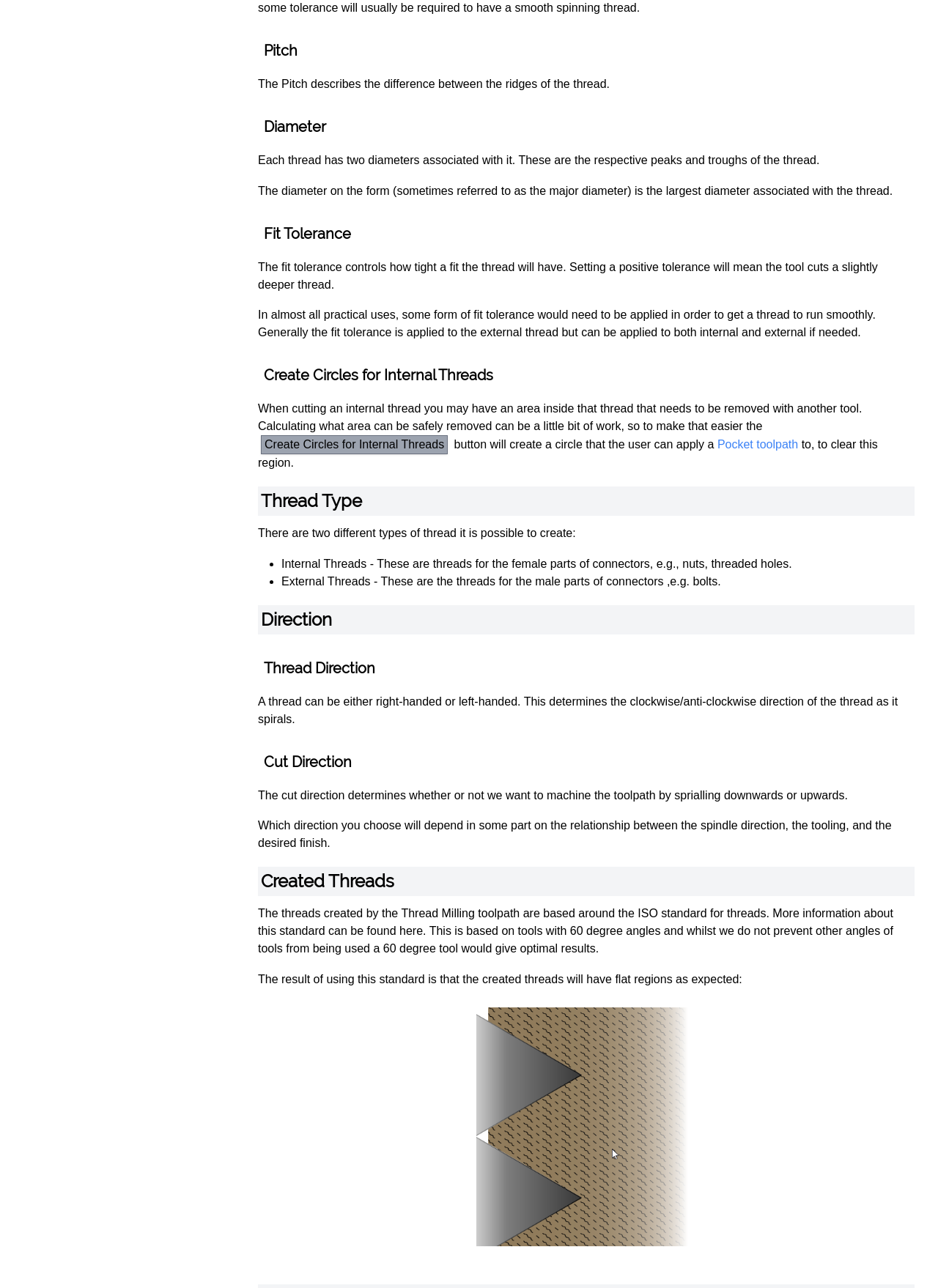What is the purpose of the 'Create Circles for Internal Threads' button?
Please use the image to provide an in-depth answer to the question.

The 'Create Circles for Internal Threads' button is used to create a circle that the user can apply a pocket toolpath to, in order to clear the region inside the internal thread.